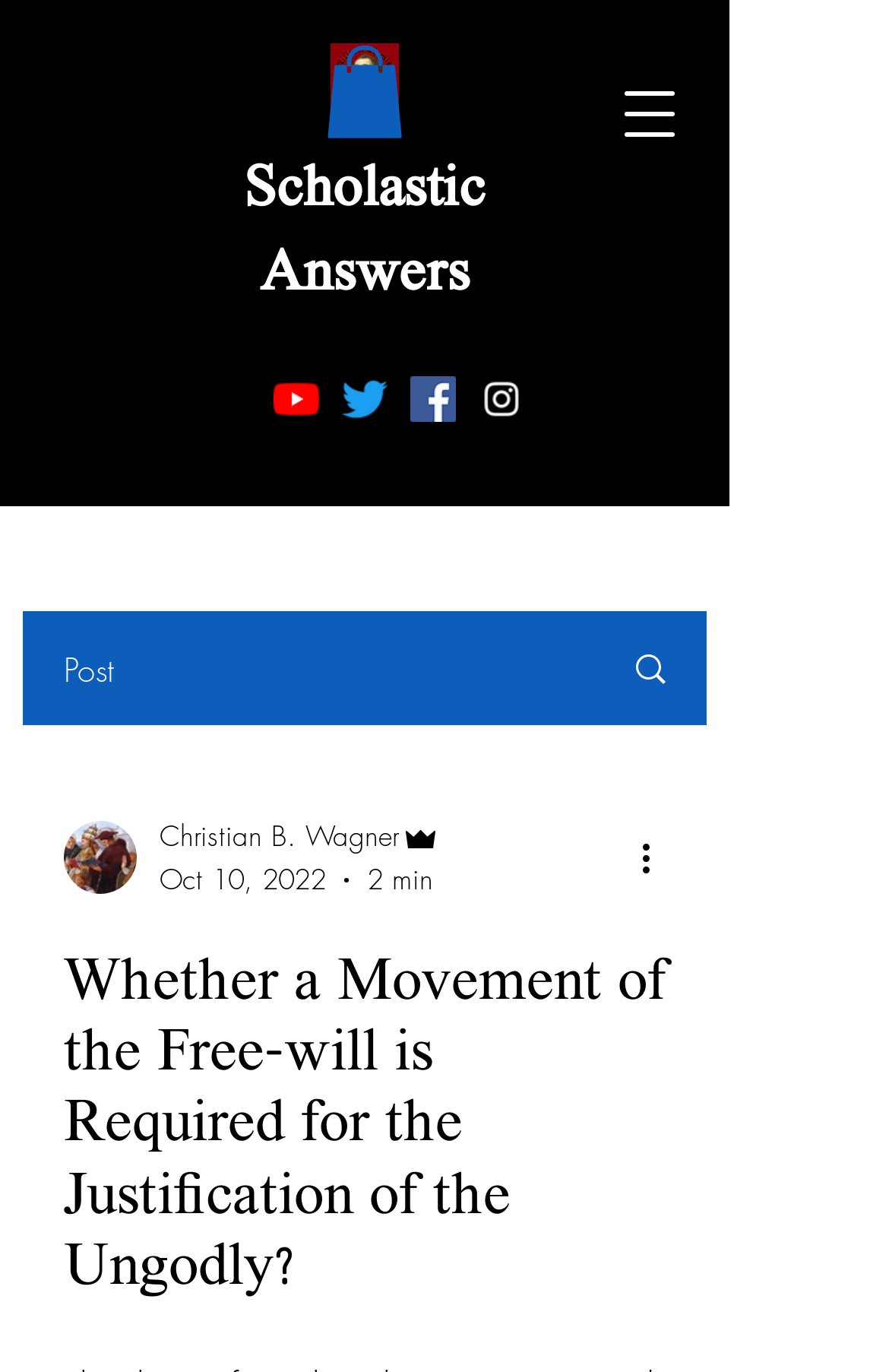Respond with a single word or phrase for the following question: 
How long does it take to read the post?

2 min